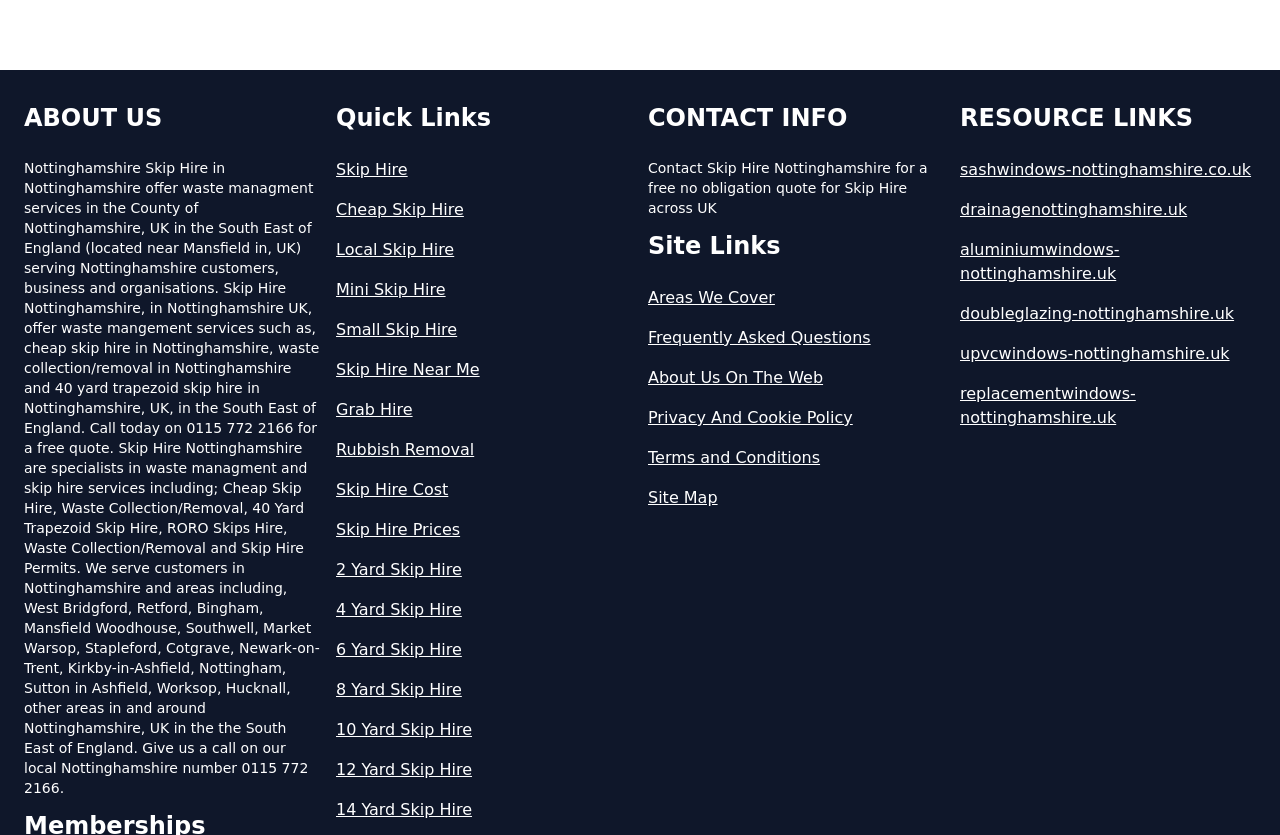Pinpoint the bounding box coordinates of the element you need to click to execute the following instruction: "Get a free quote by calling the phone number". The bounding box should be represented by four float numbers between 0 and 1, in the format [left, top, right, bottom].

[0.019, 0.192, 0.25, 0.953]